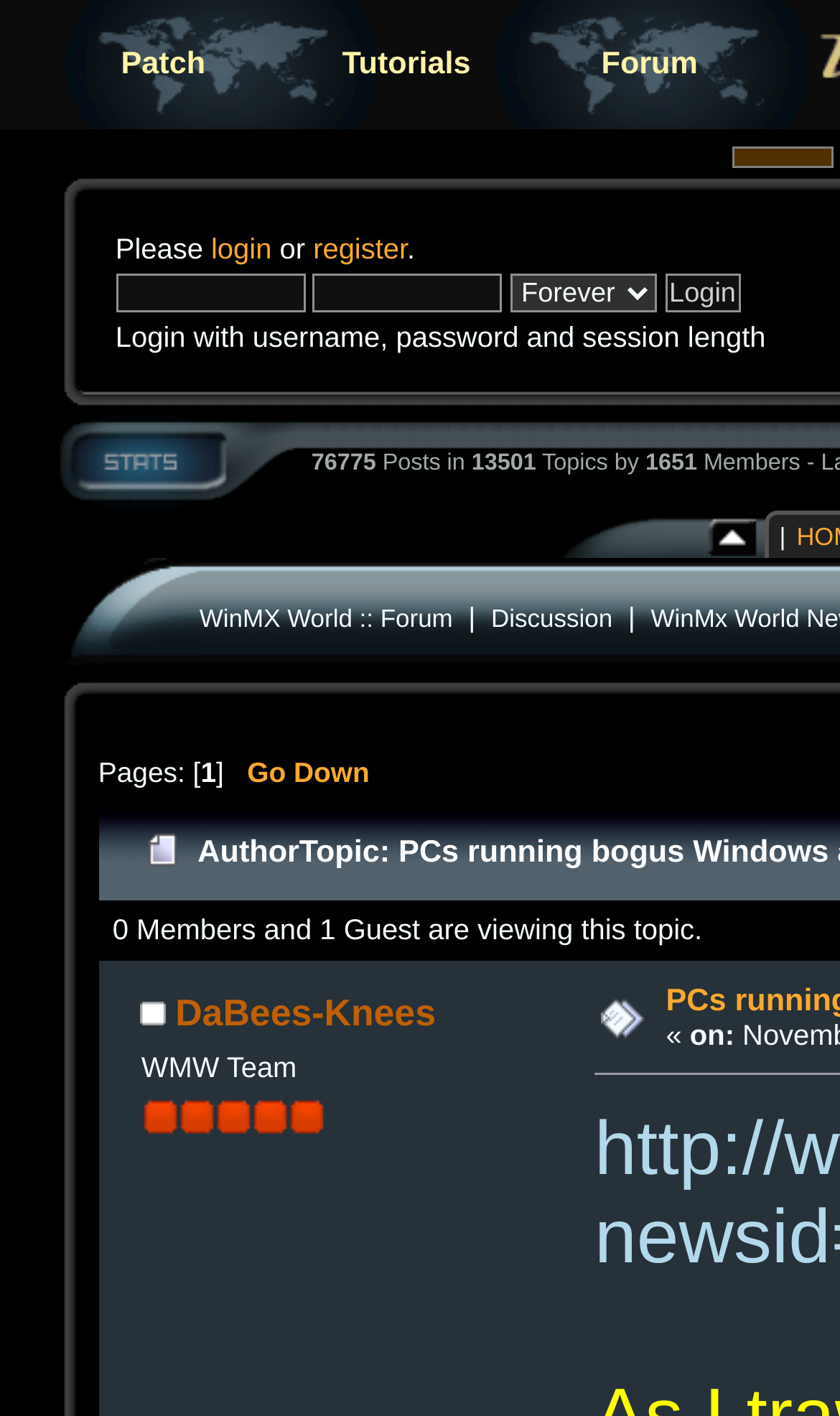Determine the bounding box coordinates for the clickable element to execute this instruction: "View 'Alternative Dispute Resolution' practice area". Provide the coordinates as four float numbers between 0 and 1, i.e., [left, top, right, bottom].

None